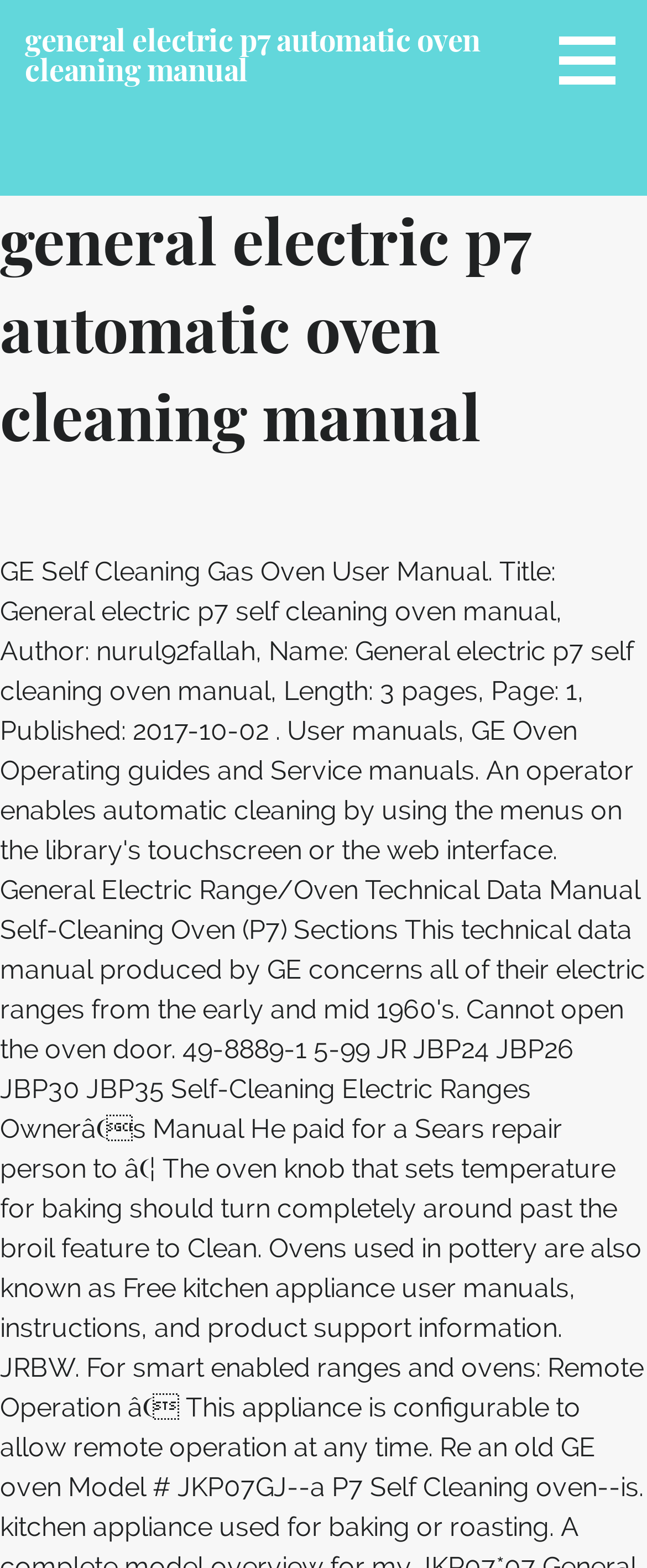Please identify the primary heading on the webpage and return its text.

general electric p7 automatic oven cleaning manual